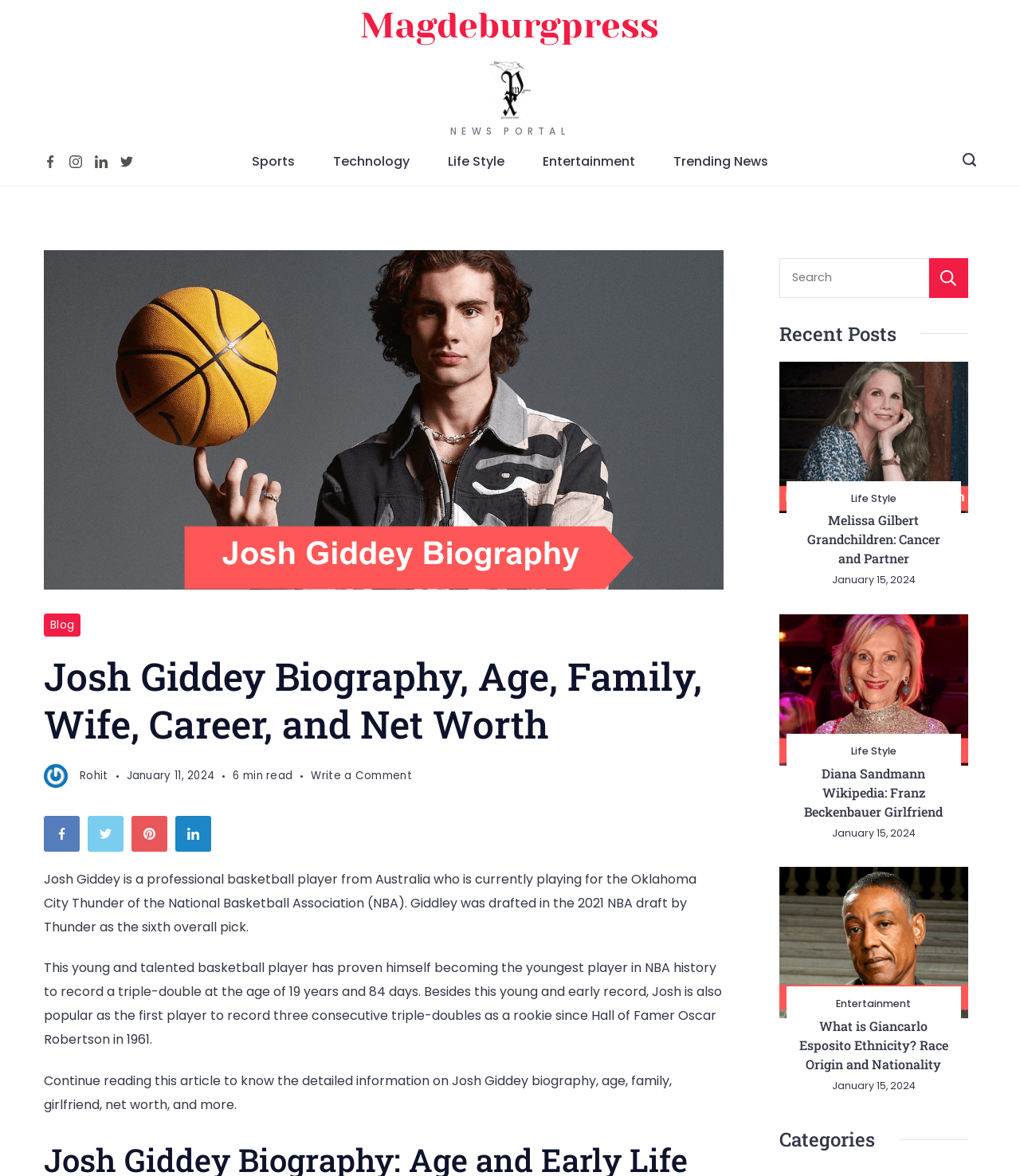Generate a comprehensive description of the contents of the webpage.

This webpage is about Josh Giddey, a professional basketball player from Australia. At the top of the page, there is a progress bar and a link to "magdeburgpress" with a small image next to it. Below that, there is a heading "NEWS PORTAL" and a link to "Magdeburgpress" again. On the top-right corner, there are social media links to Facebook, Instagram, LinkedIn, and Twitter, each with a small image.

Below the social media links, there are five links to different categories: Sports, Technology, Life Style, Entertainment, and Trending News. On the top-right corner, there is a search icon with a button and a search box.

The main content of the page is about Josh Giddey's biography. There is a large image of Josh Giddey with a caption, and a heading that reads "Josh Giddey Biography, Age, Family, Wife, Career, and Net Worth". Below the heading, there is a paragraph of text that describes Josh Giddey's career and achievements. There are also links to Facebook, Twitter, Pinterest, and LinkedIn at the bottom of the page.

On the right side of the page, there is a section titled "Recent Posts" with several links to different articles, each with a small image and a heading. The articles are categorized under Life Style, Entertainment, and other categories. Each article has a link to read more and a timestamp indicating when it was posted.

At the bottom of the page, there is a section titled "Categories" with links to different categories.